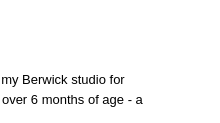Where was the photography session held?
Look at the screenshot and respond with one word or a short phrase.

Caroline Flake's studio